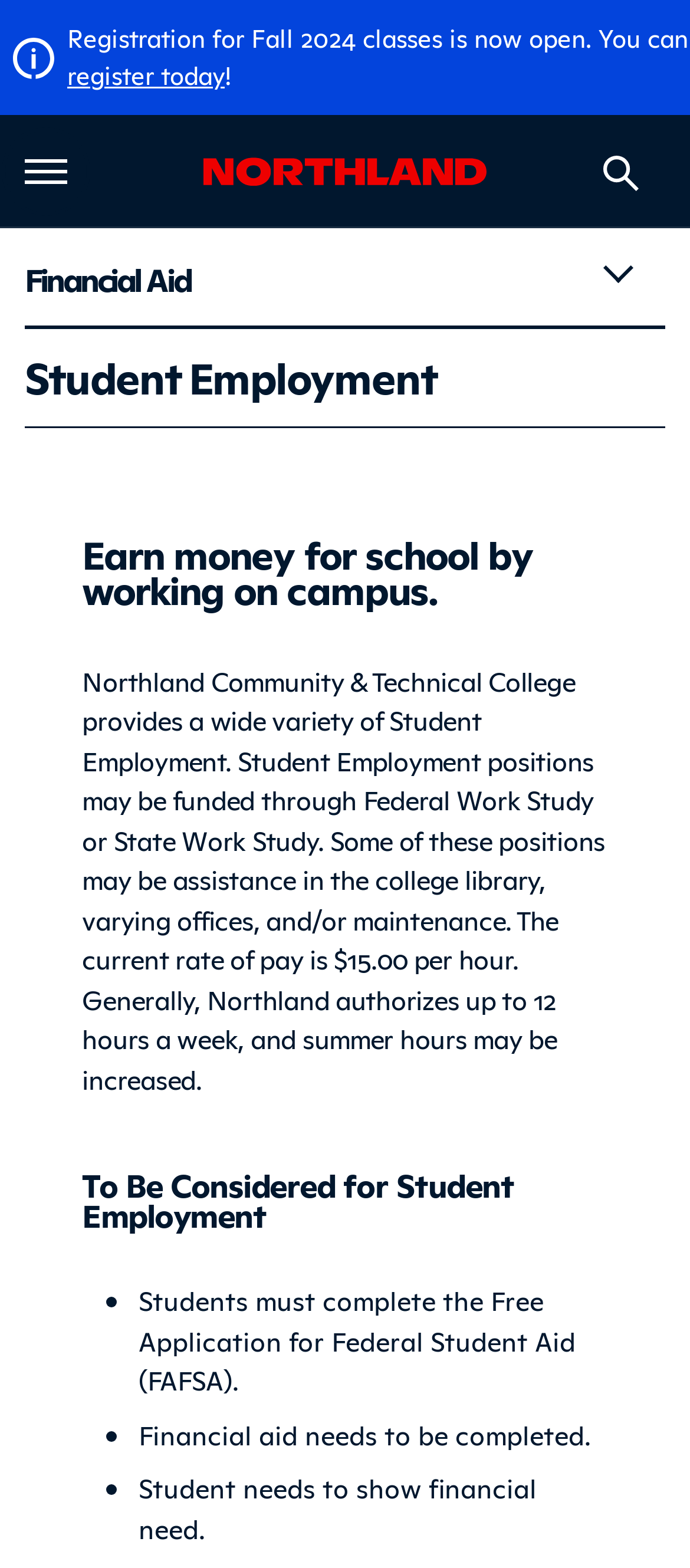Please answer the following question using a single word or phrase: 
What type of funding is available for Student Employment?

Federal Work Study or State Work Study